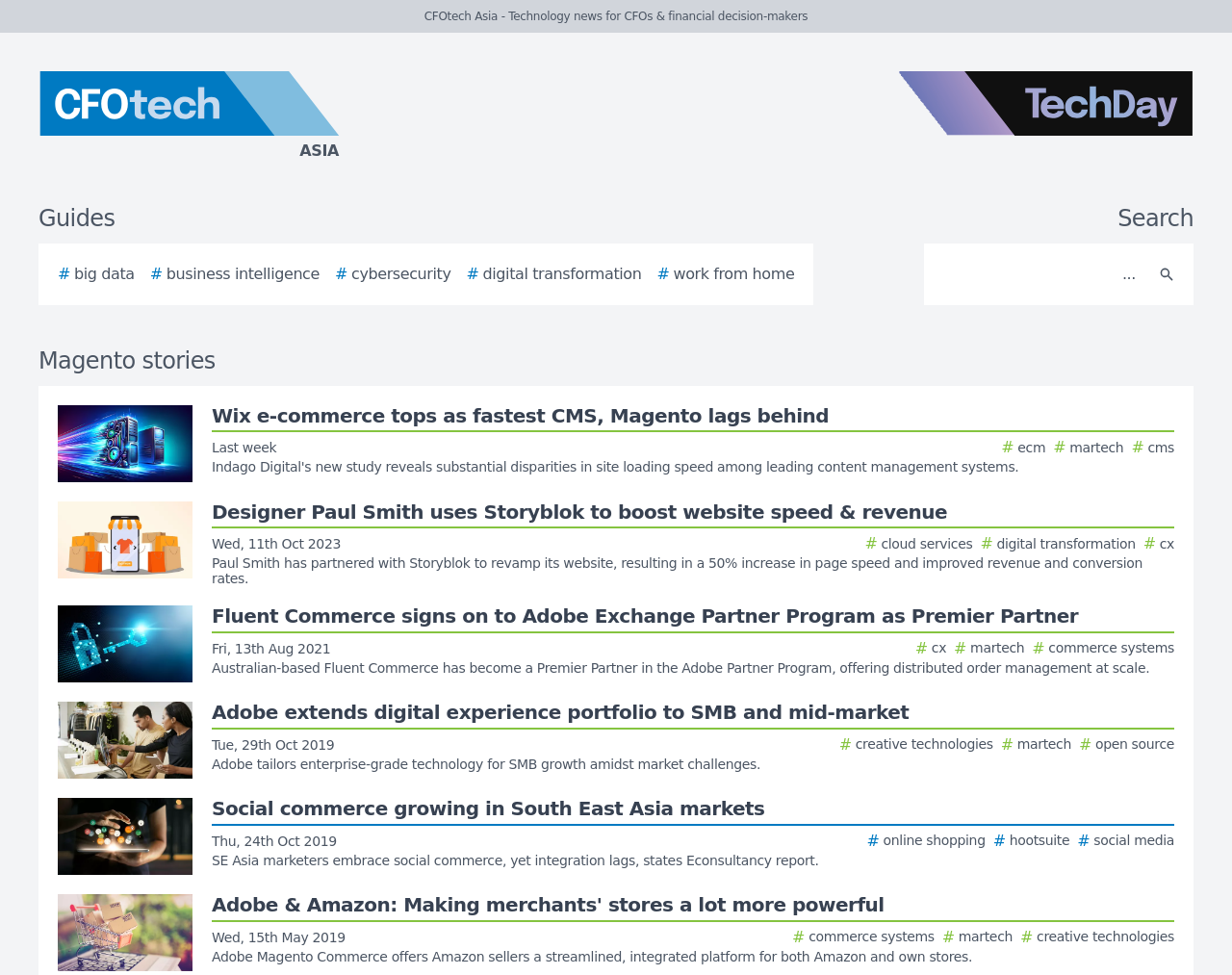Can you determine the bounding box coordinates of the area that needs to be clicked to fulfill the following instruction: "Click CFOtech Asia logo"?

[0.0, 0.073, 0.438, 0.167]